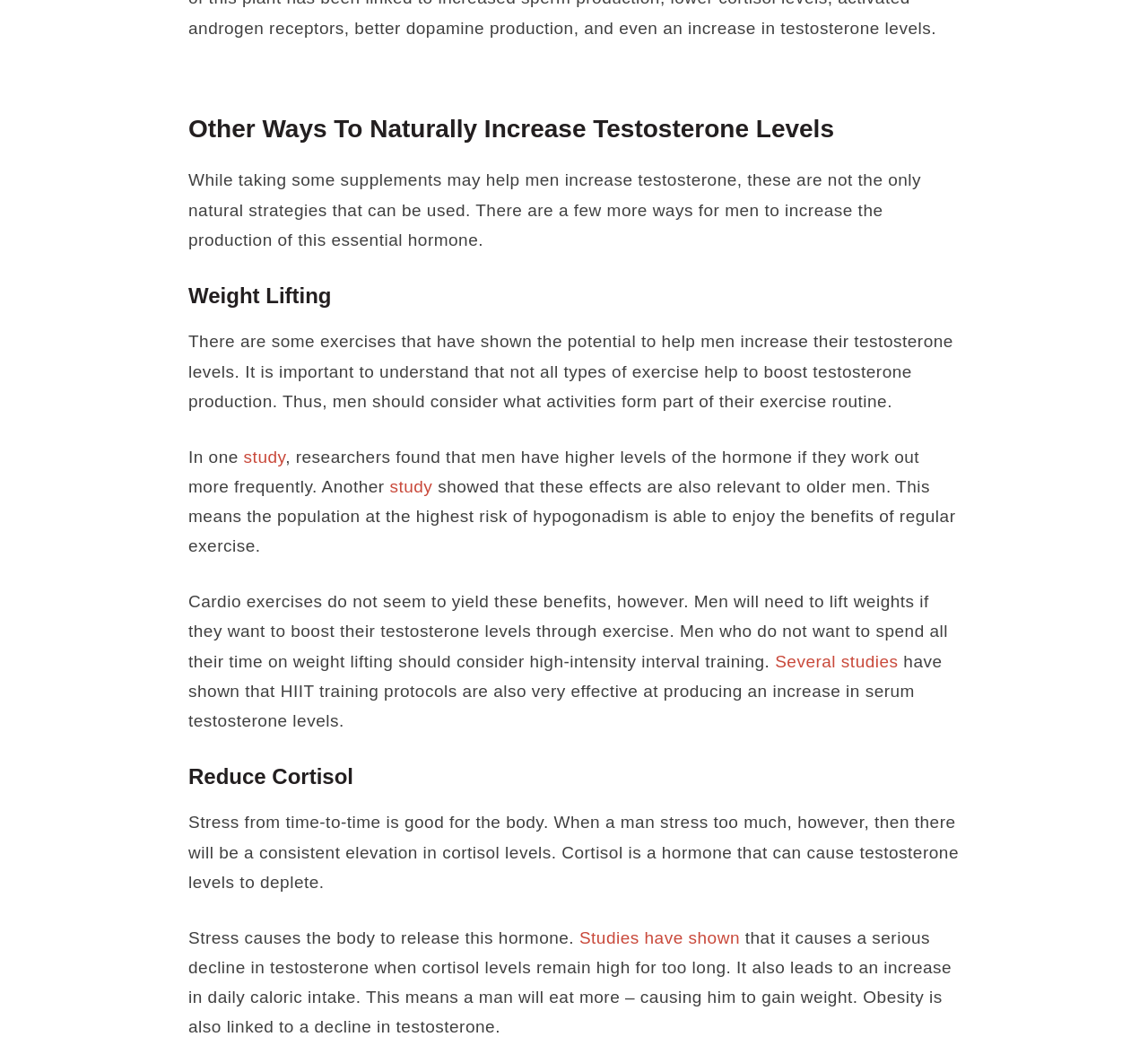What type of exercise does not help to boost testosterone production?
By examining the image, provide a one-word or phrase answer.

Cardio exercises